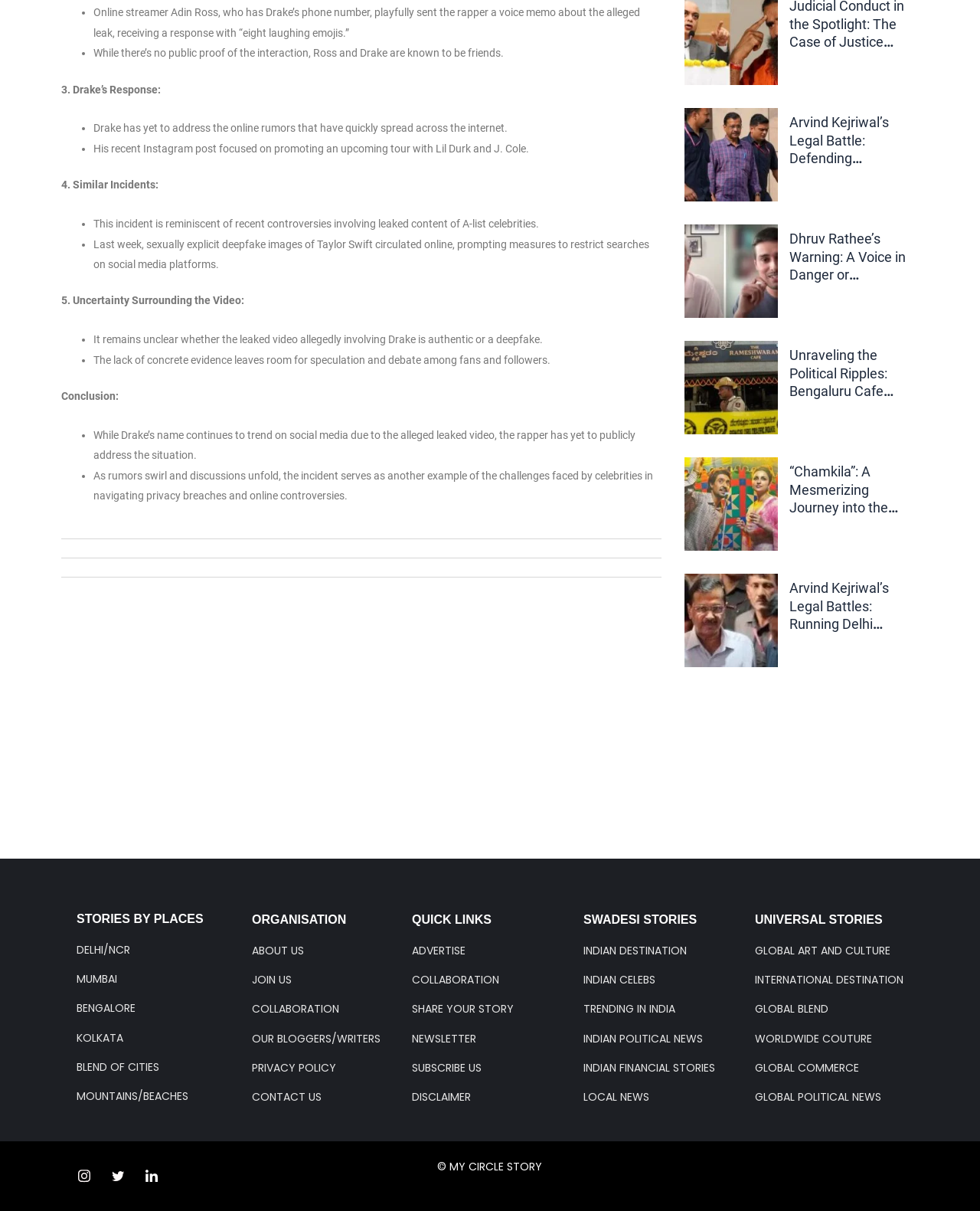Reply to the question with a single word or phrase:
What is the topic of the article?

Drake's leaked video